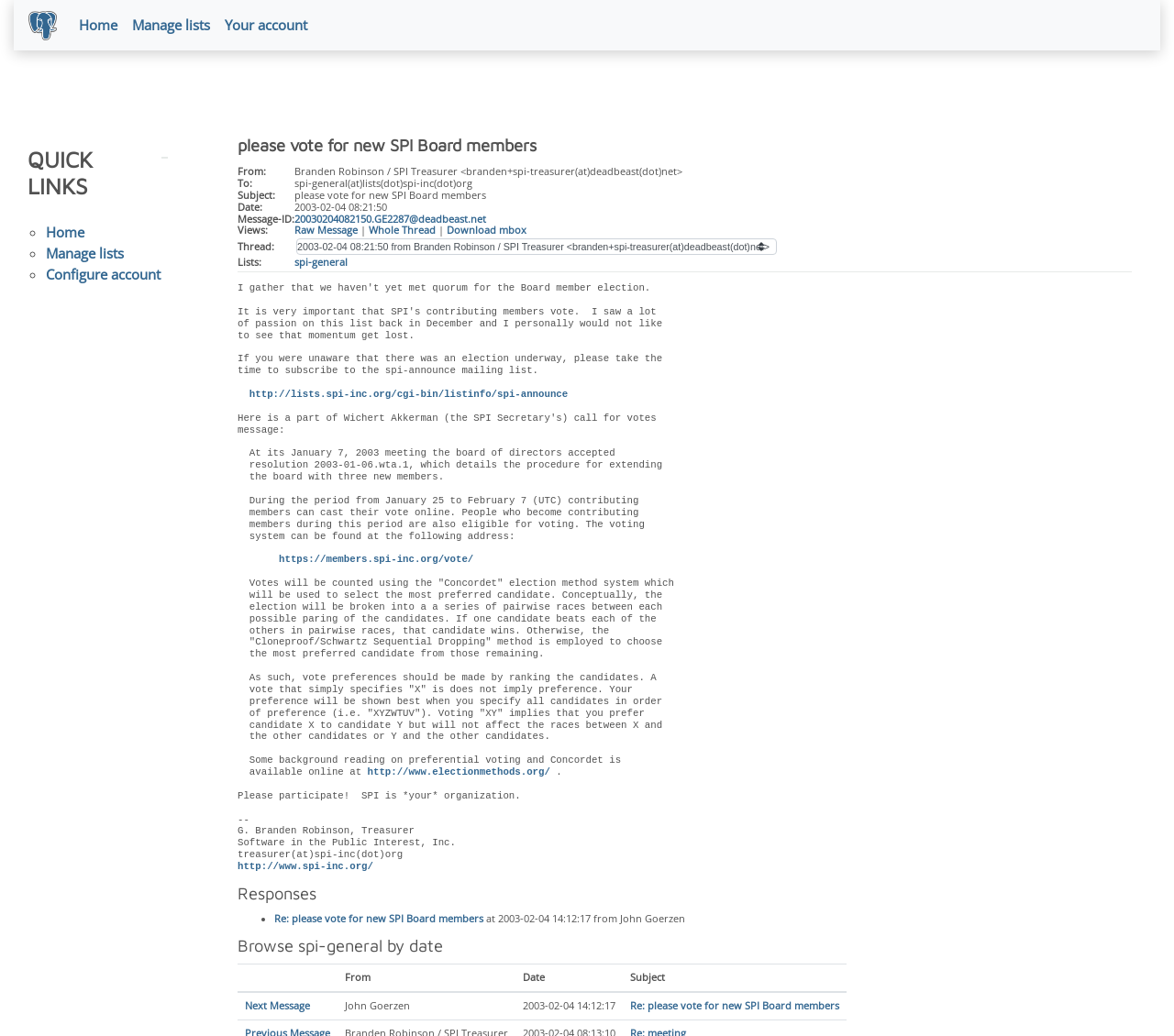Find and generate the main title of the webpage.

please vote for new SPI Board members